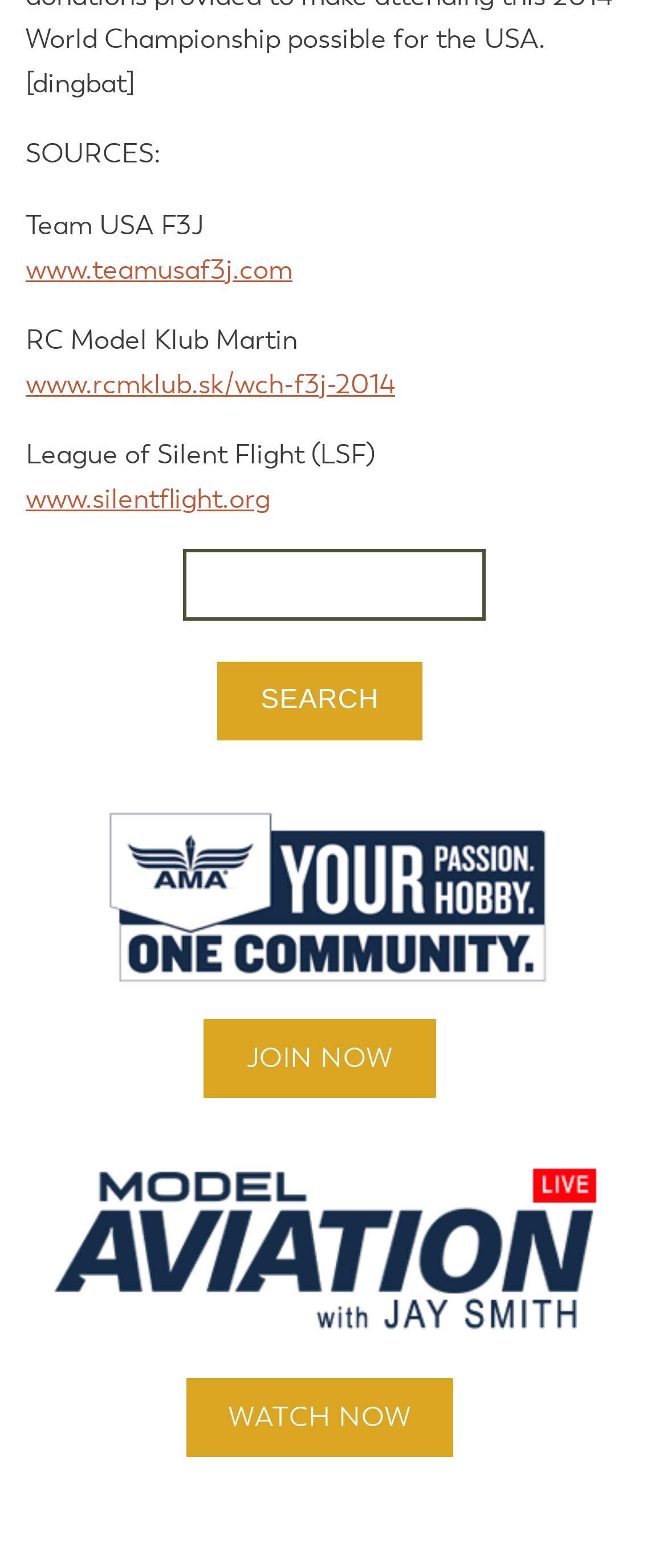Using the description: "Join Now", identify the bounding box of the corresponding UI element in the screenshot.

[0.306, 0.65, 0.653, 0.7]